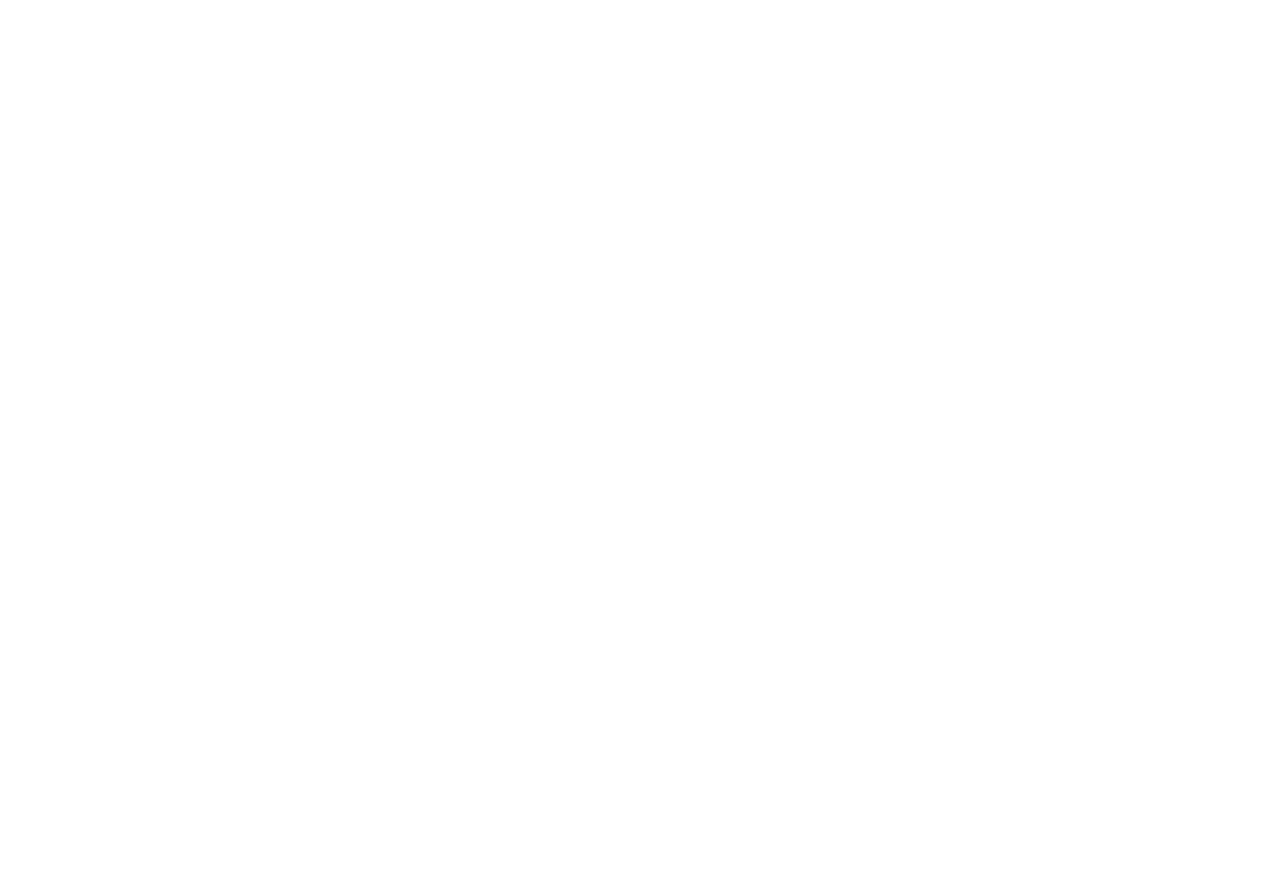Please find and generate the text of the main heading on the webpage.

3D House Exterior Rendering for a Stylish Project of an Australian Architectural Designer: Case Study